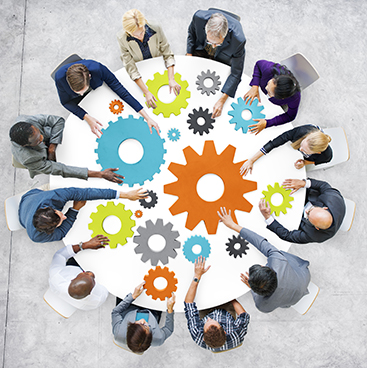Illustrate the image with a detailed and descriptive caption.

The image captures a dynamic group meeting, featuring a diverse team of professionals gathered around a large round table. The table is adorned with colorful gear shapes in various hues, including blue, green, orange, and black, symbolizing collaboration and teamwork. Each individual appears engaged in discussion, emphasizing a collaborative approach to problem-solving and strategic planning. The setting reflects a modern, corporate environment, highlighting the importance of synergy in achieving organizational goals. This visual representation reinforces the theme of market research and business data analysis, suggesting a focus on collective insights and decision-making.